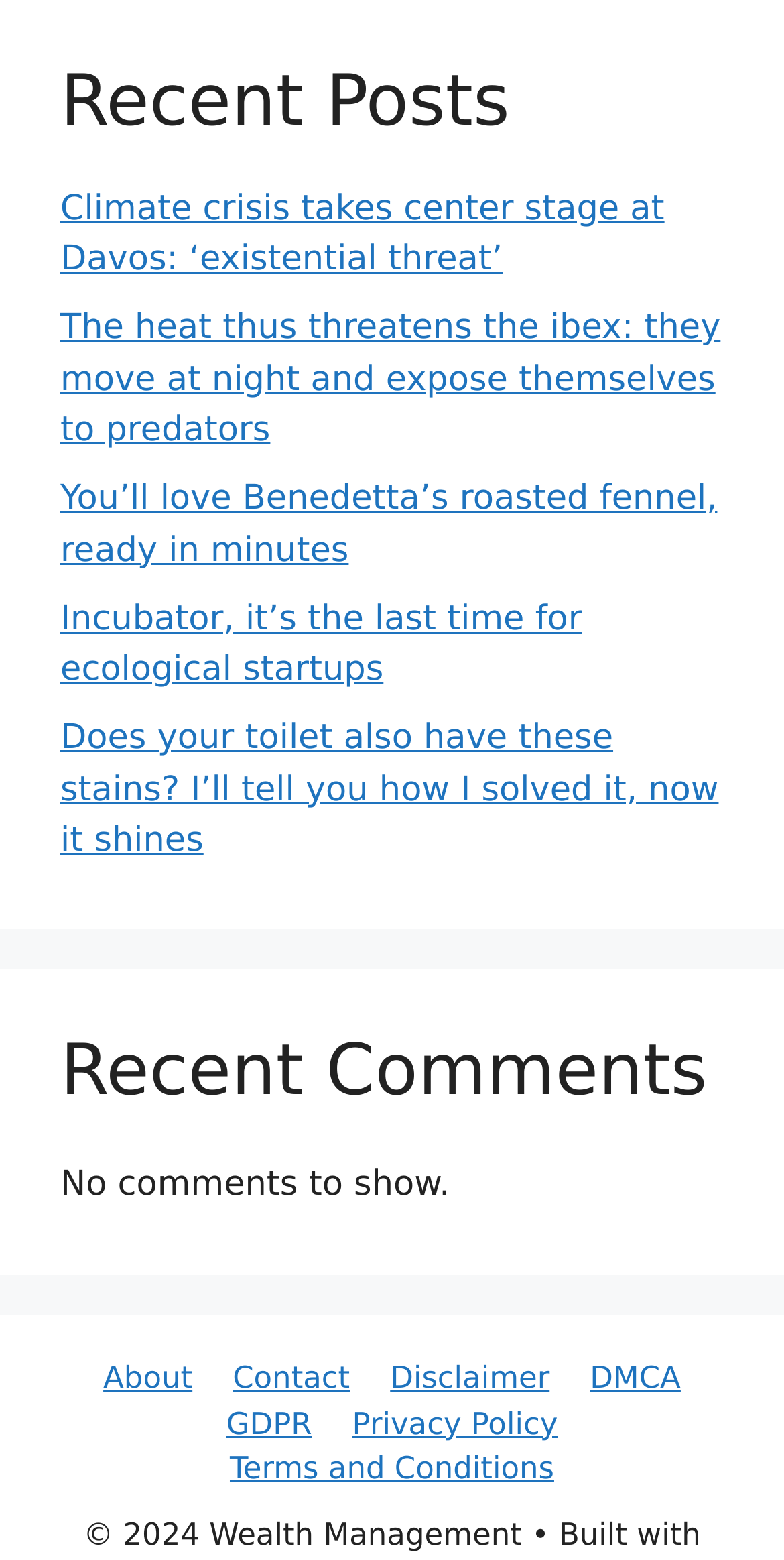Please identify the bounding box coordinates of the clickable region that I should interact with to perform the following instruction: "view terms and conditions". The coordinates should be expressed as four float numbers between 0 and 1, i.e., [left, top, right, bottom].

[0.293, 0.93, 0.707, 0.953]